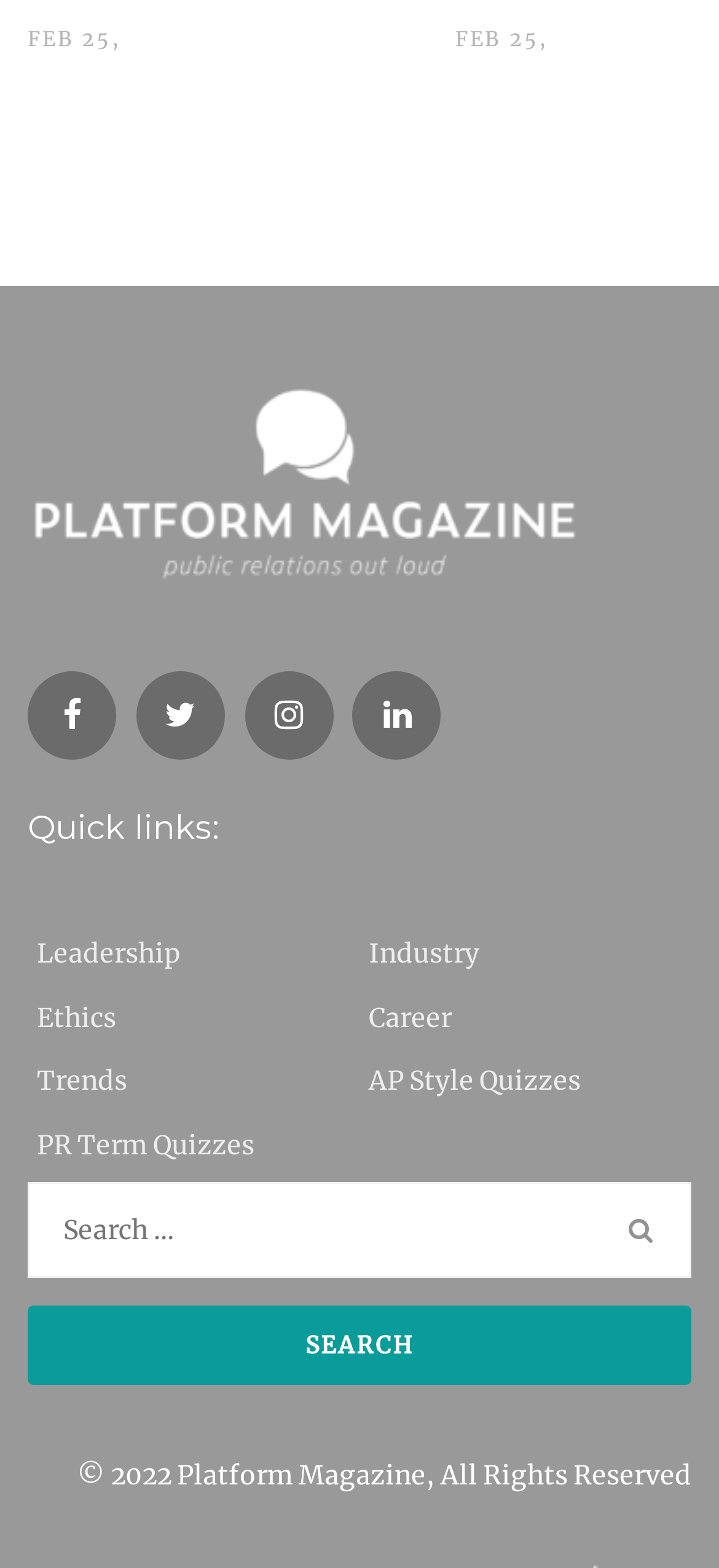Kindly determine the bounding box coordinates for the area that needs to be clicked to execute this instruction: "Click the logo".

[0.038, 0.242, 0.808, 0.376]